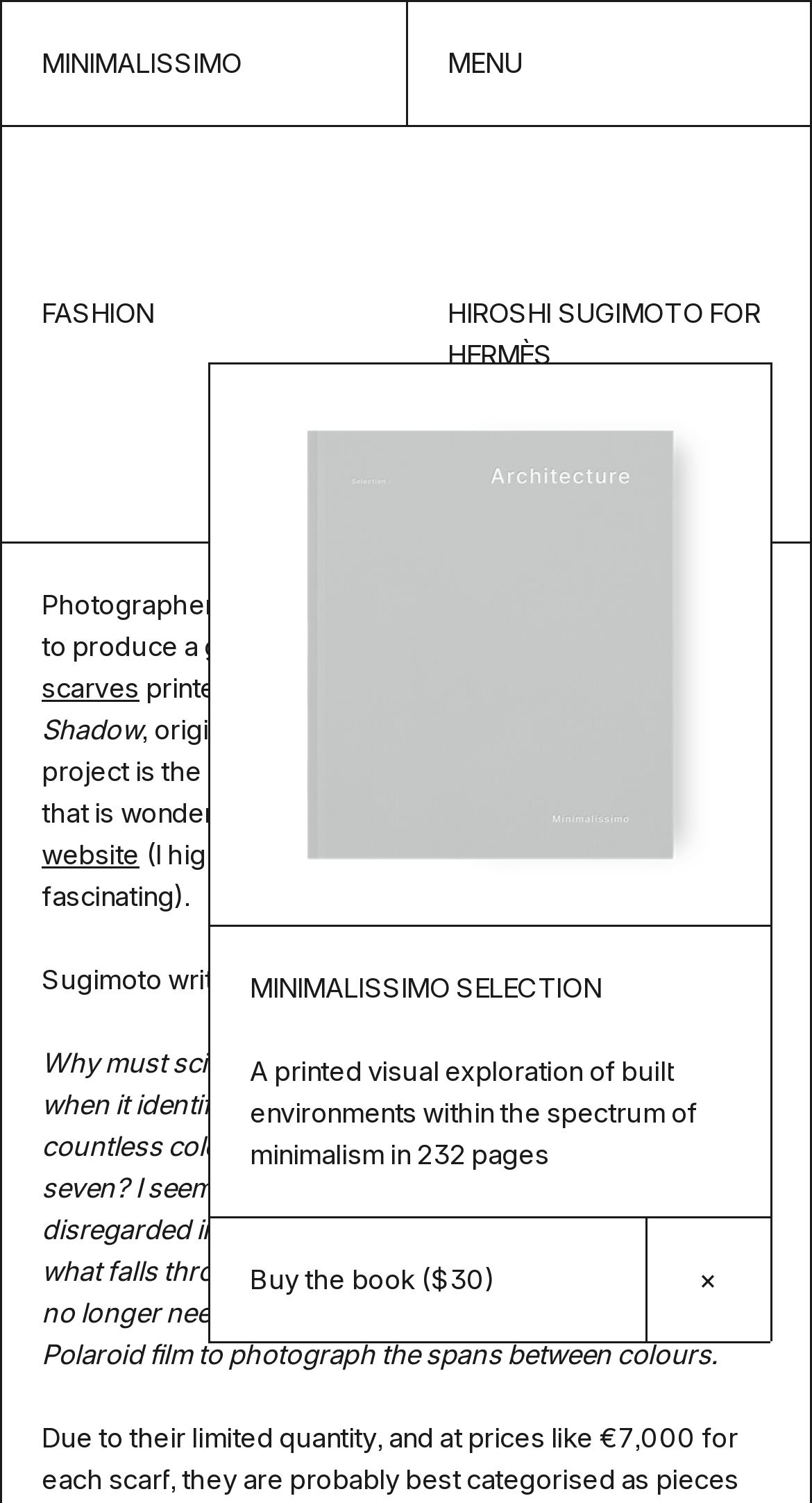Based on the image, provide a detailed and complete answer to the question: 
What is the price of the book?

The price of the book is mentioned in the link element as 'Buy the book ($30)' with bounding box coordinates [0.256, 0.809, 0.795, 0.892].